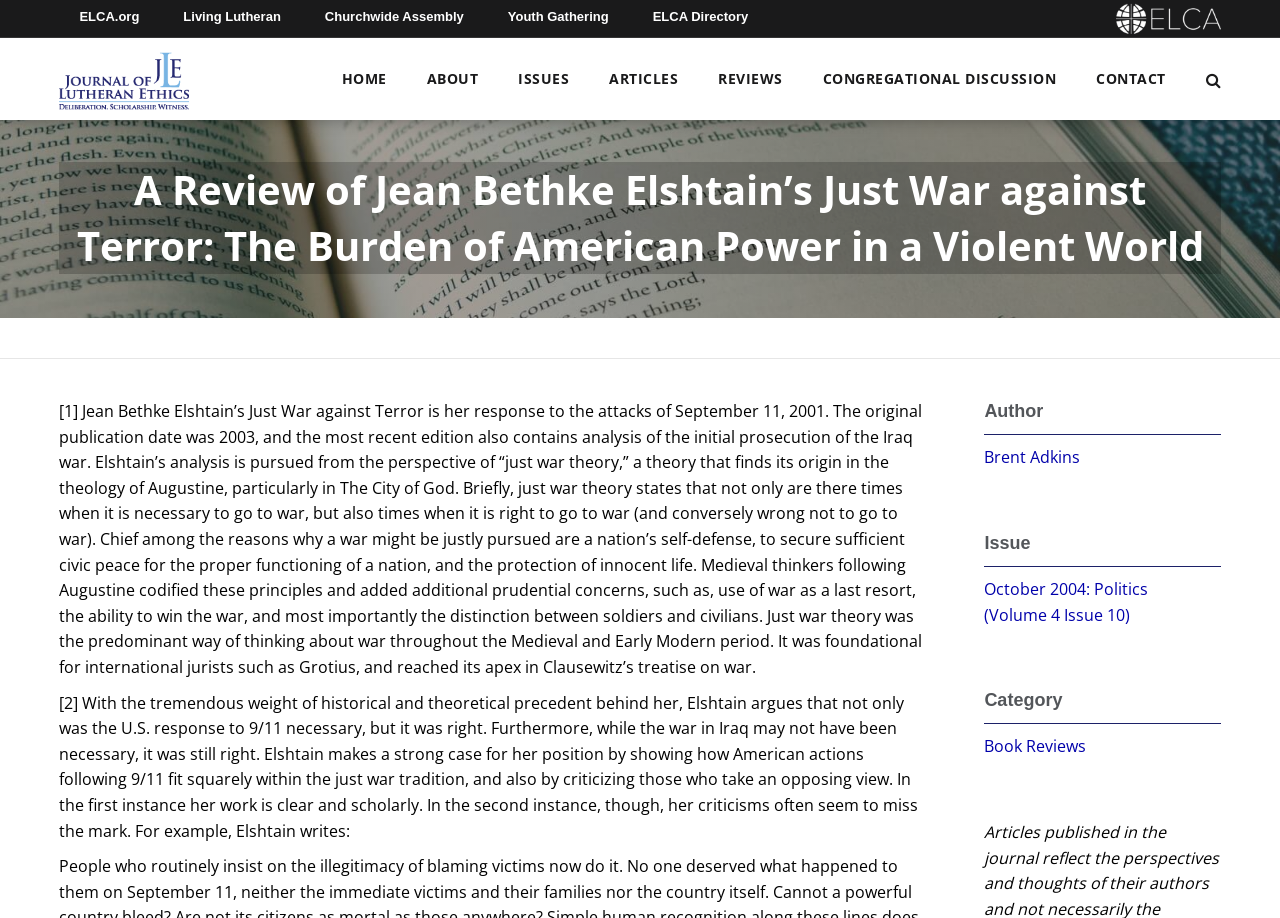From the webpage screenshot, predict the bounding box of the UI element that matches this description: "About".

[0.333, 0.069, 0.374, 0.104]